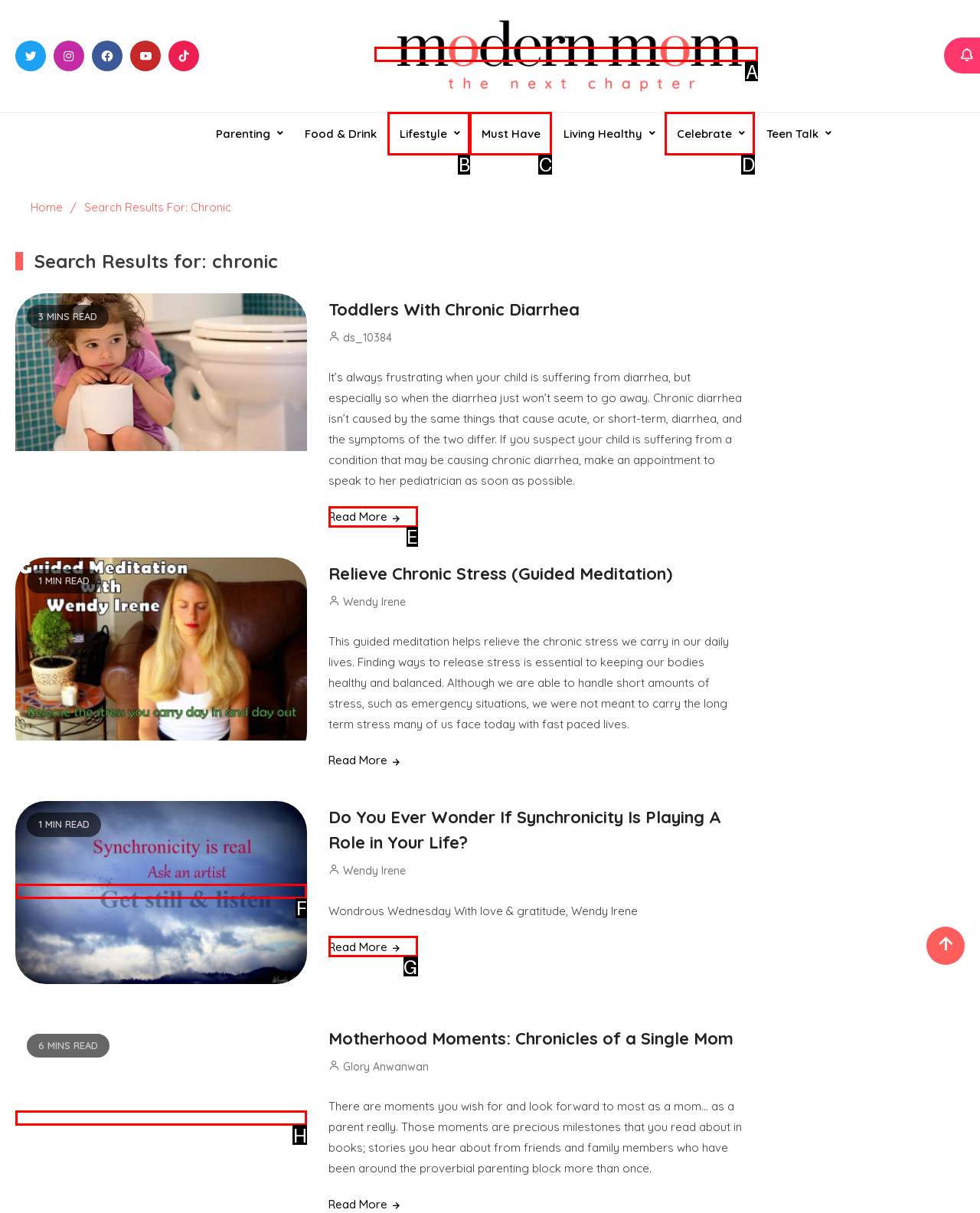Identify the UI element described as: Must Have
Answer with the option's letter directly.

C